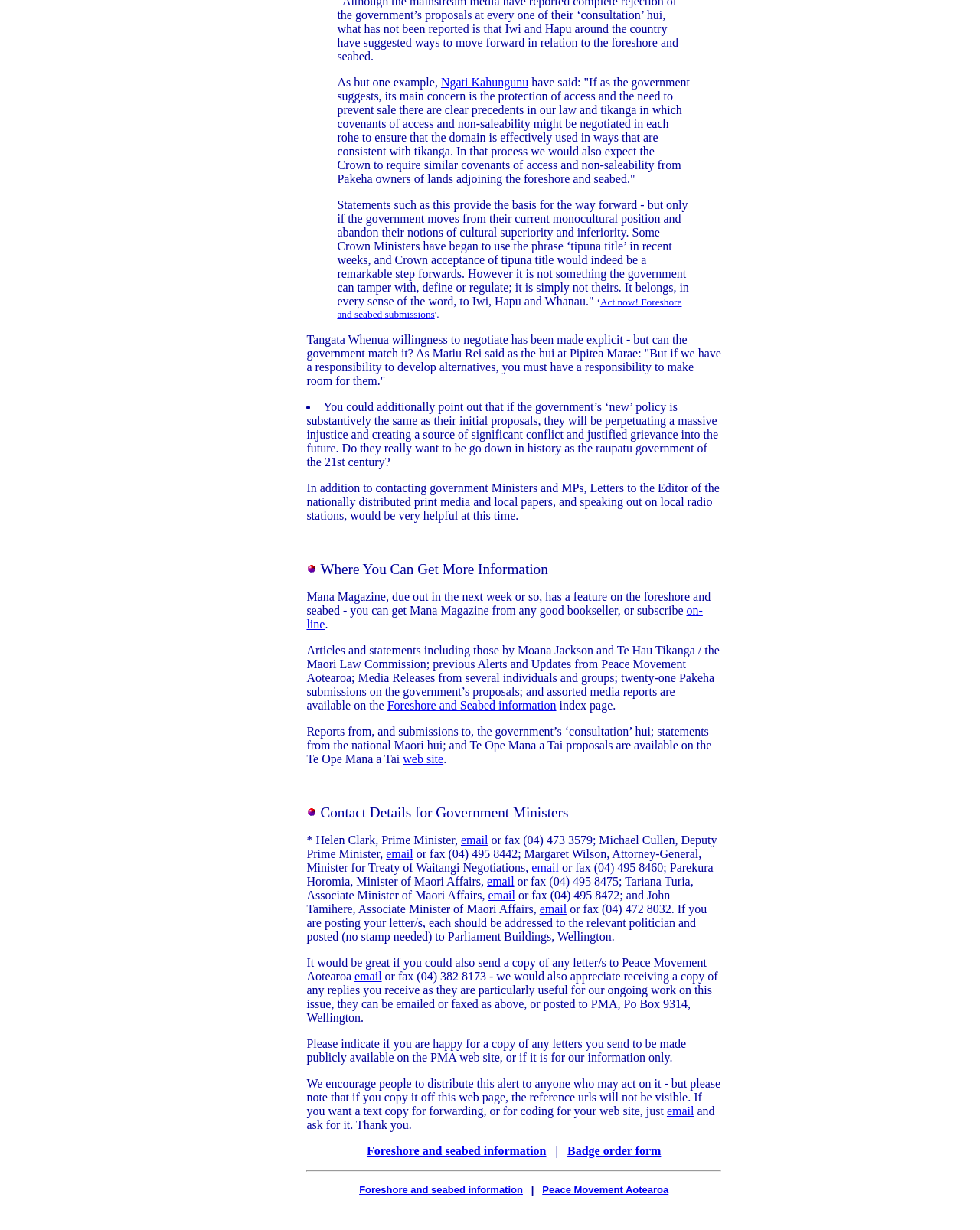Predict the bounding box of the UI element based on this description: "Peace Movement Aotearoa".

[0.553, 0.963, 0.682, 0.972]